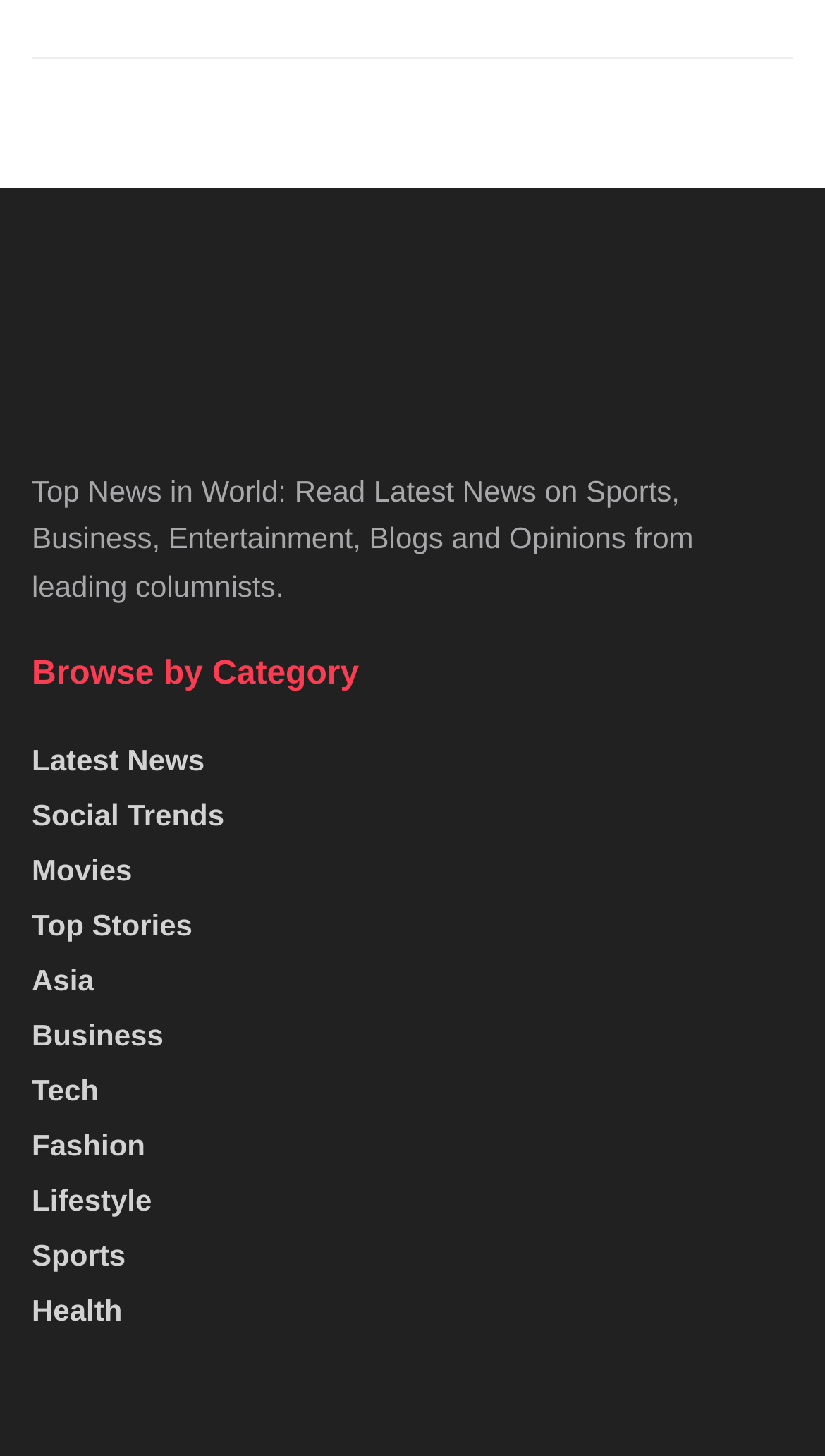Given the description Lifestyle, predict the bounding box coordinates of the UI element. Ensure the coordinates are in the format (top-left x, top-left y, bottom-right x, bottom-right y) and all values are between 0 and 1.

[0.038, 0.812, 0.184, 0.835]